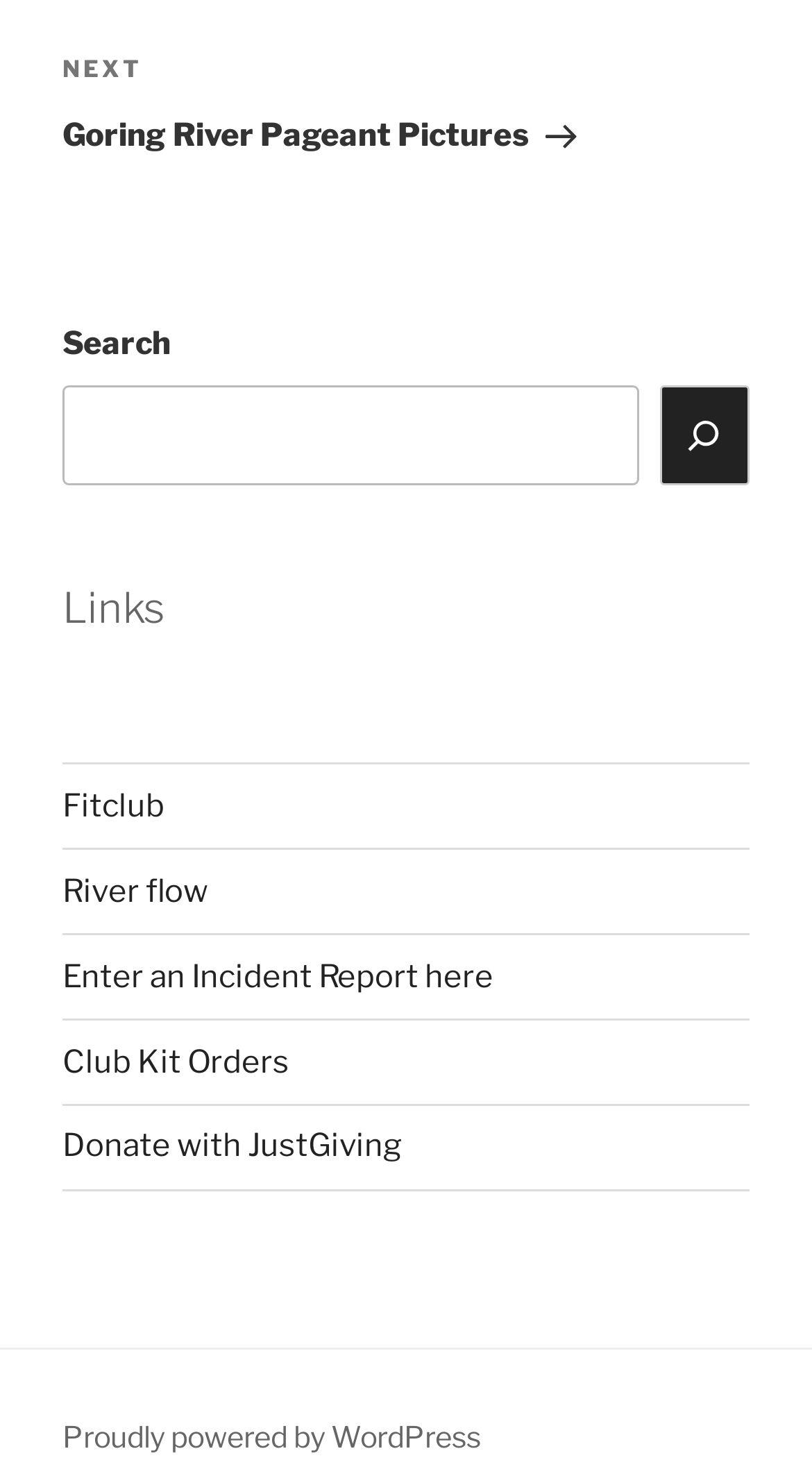Determine the bounding box coordinates of the region to click in order to accomplish the following instruction: "Go to the next post". Provide the coordinates as four float numbers between 0 and 1, specifically [left, top, right, bottom].

[0.077, 0.034, 0.923, 0.105]